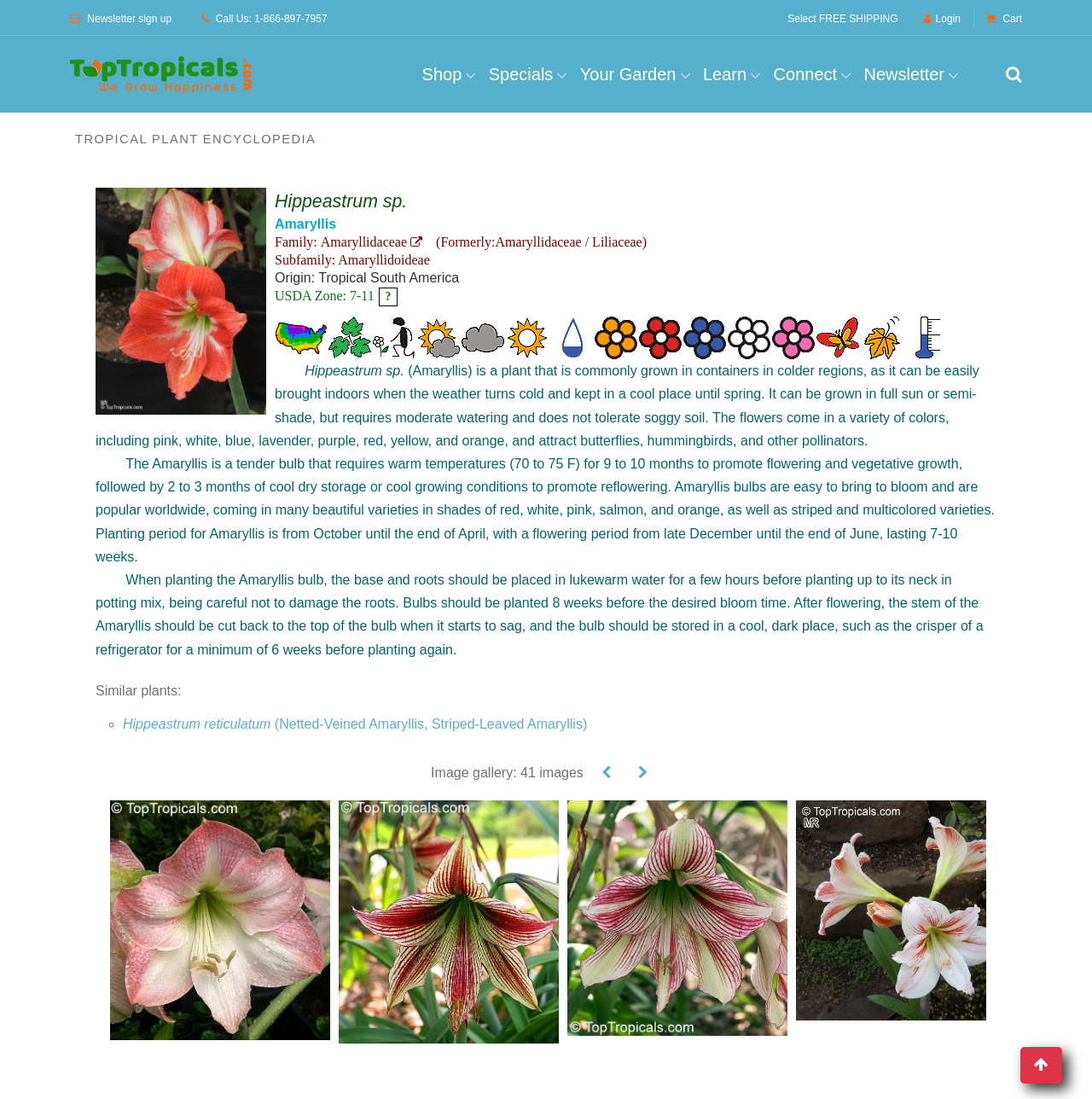Please identify the bounding box coordinates of the region to click in order to complete the task: "Login to the account". The coordinates must be four float numbers between 0 and 1, specified as [left, top, right, bottom].

[0.846, 0.012, 0.88, 0.021]